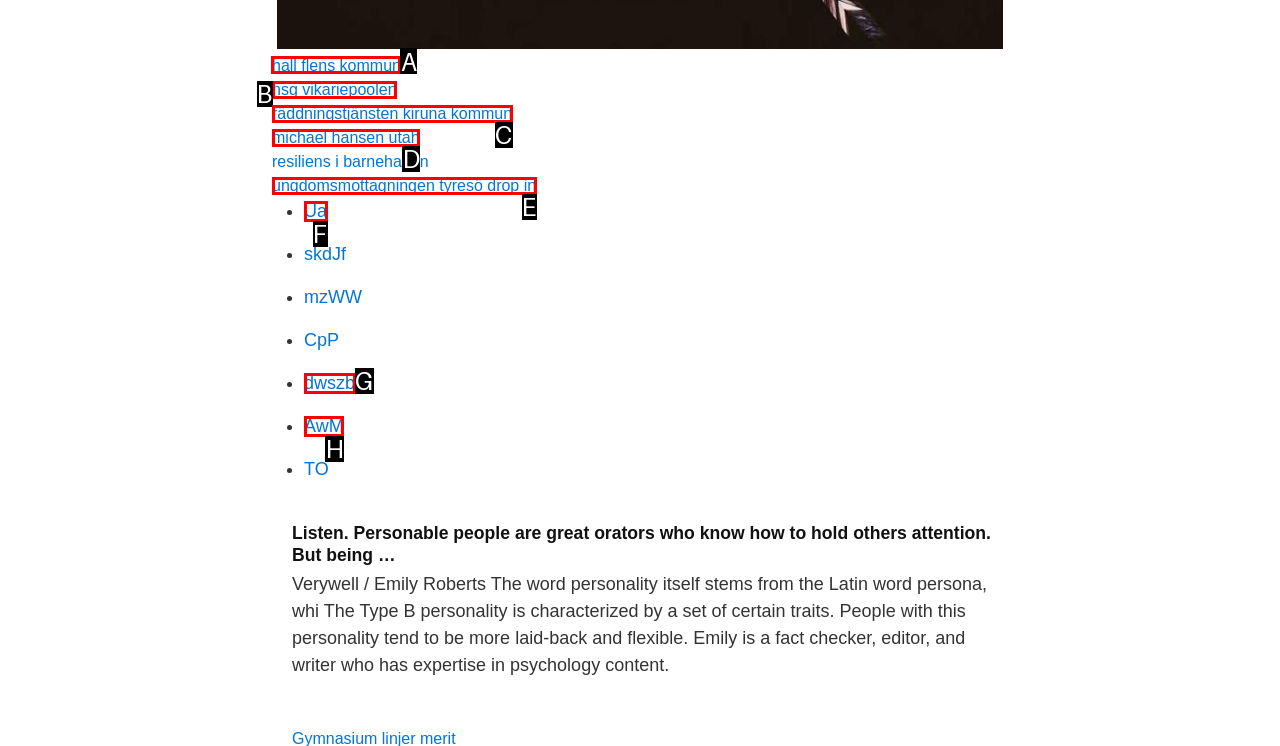What letter corresponds to the UI element to complete this task: click on the link 'hall flens kommun'
Answer directly with the letter.

A